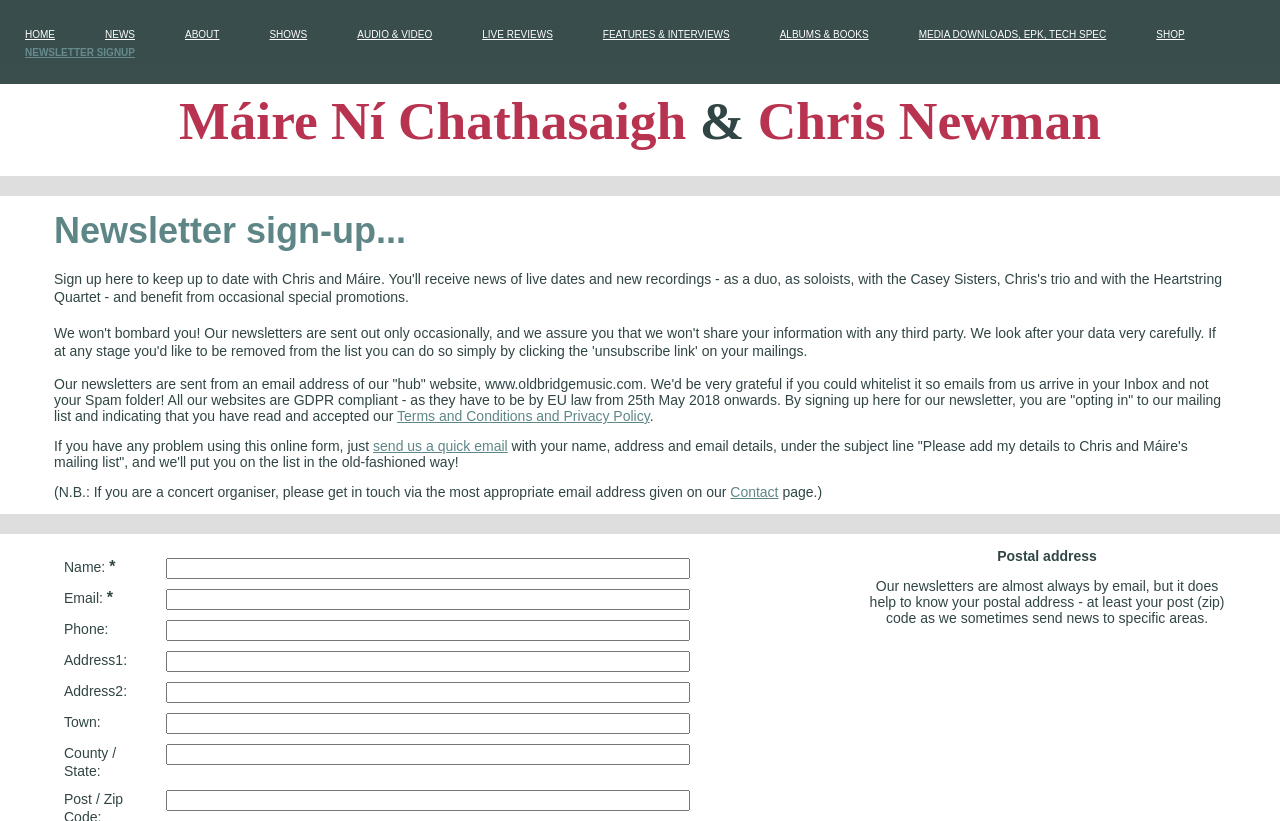Please specify the bounding box coordinates of the element that should be clicked to execute the given instruction: 'Send an email to the website'. Ensure the coordinates are four float numbers between 0 and 1, expressed as [left, top, right, bottom].

[0.291, 0.533, 0.397, 0.553]